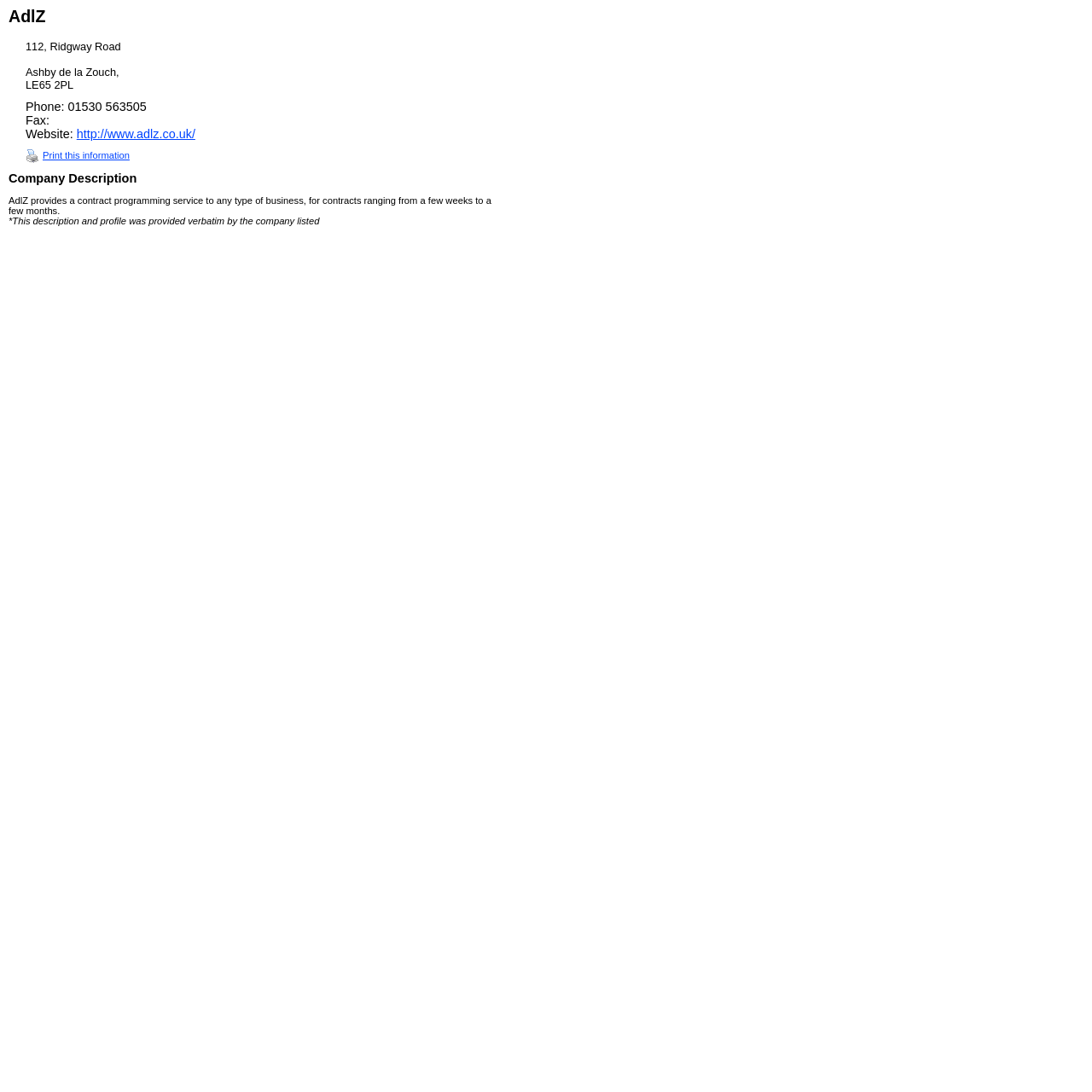What is the company's phone number?
Refer to the image and give a detailed response to the question.

I found the company's phone number by looking at the contact information section, where it is listed as 'Phone: 01530 563505'.